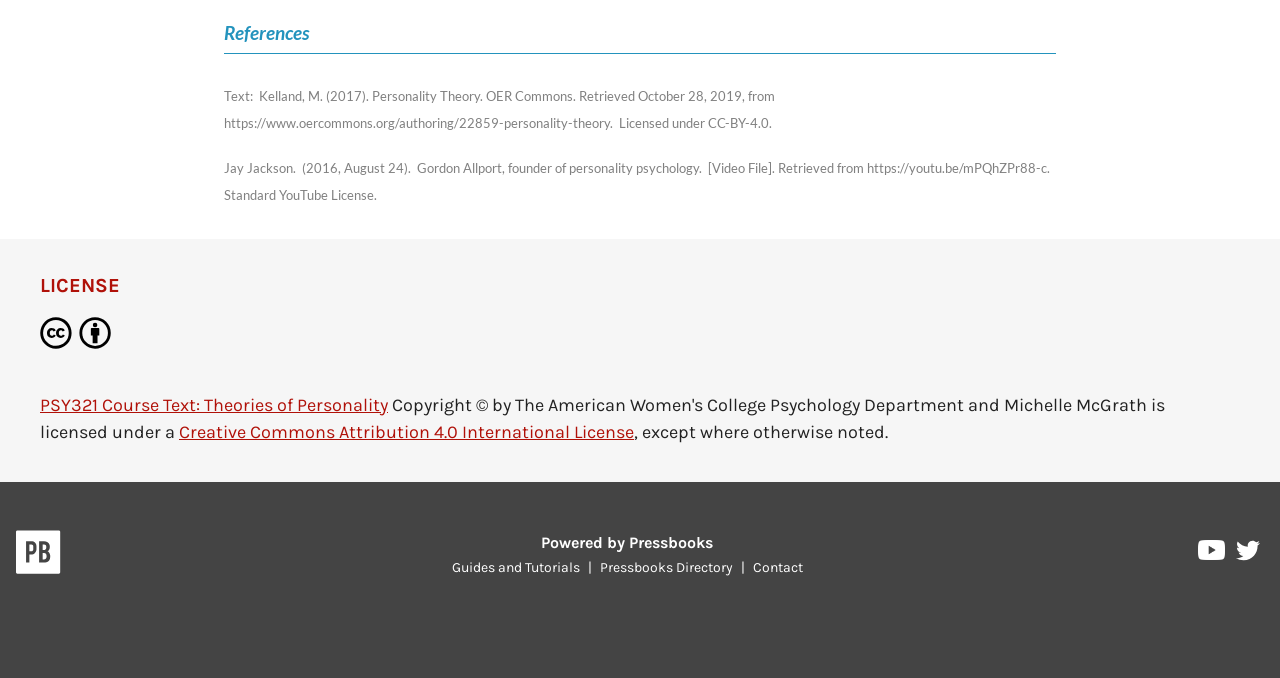Respond with a single word or phrase for the following question: 
What is the name of the founder of personality psychology?

Gordon Allport